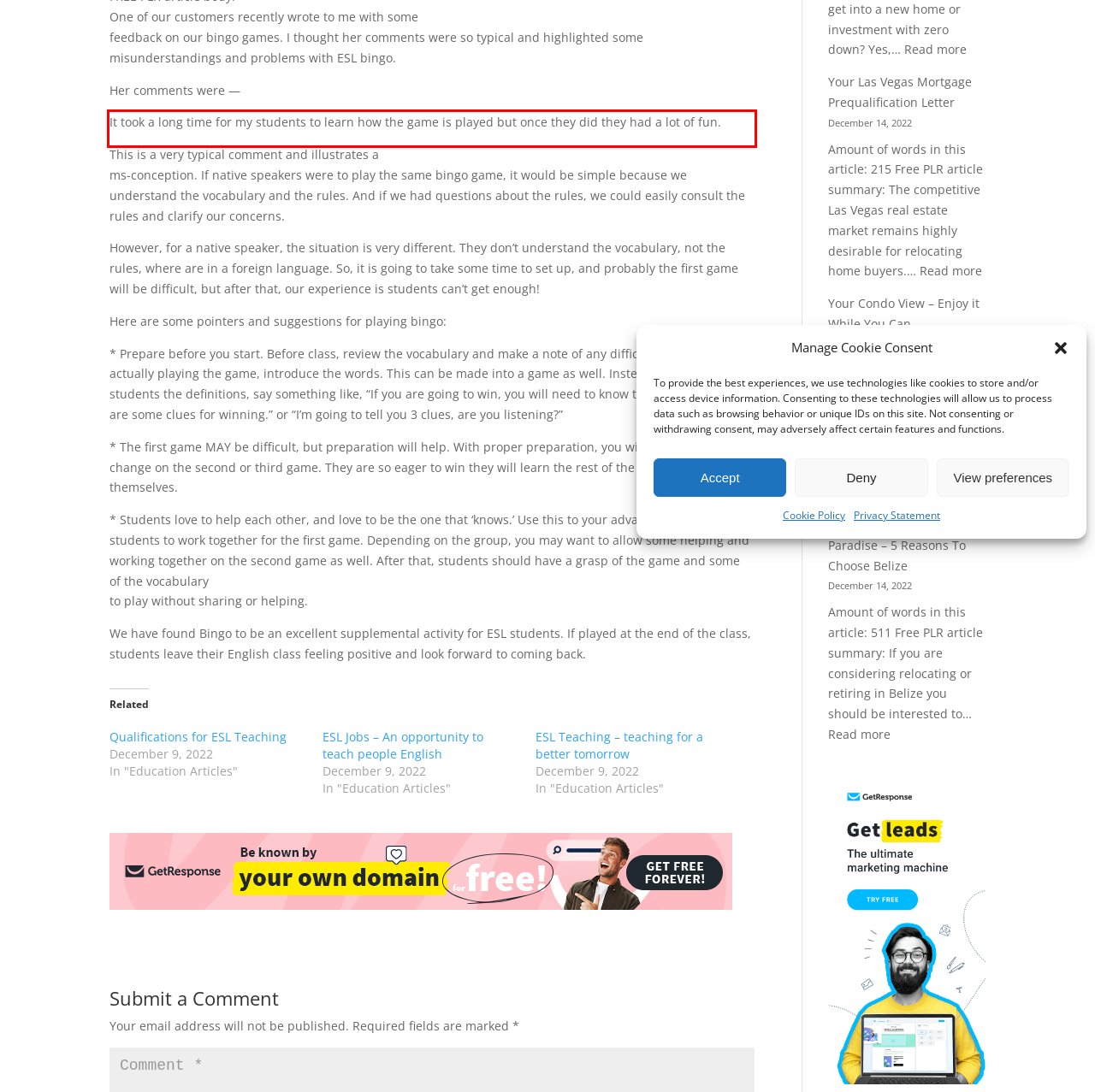You are provided with a screenshot of a webpage that includes a UI element enclosed in a red rectangle. Extract the text content inside this red rectangle.

It took a long time for my students to learn how the game is played but once they did they had a lot of fun.